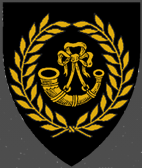Give a short answer to this question using one word or a phrase:
What is encircling the traditional horns?

Golden wreath